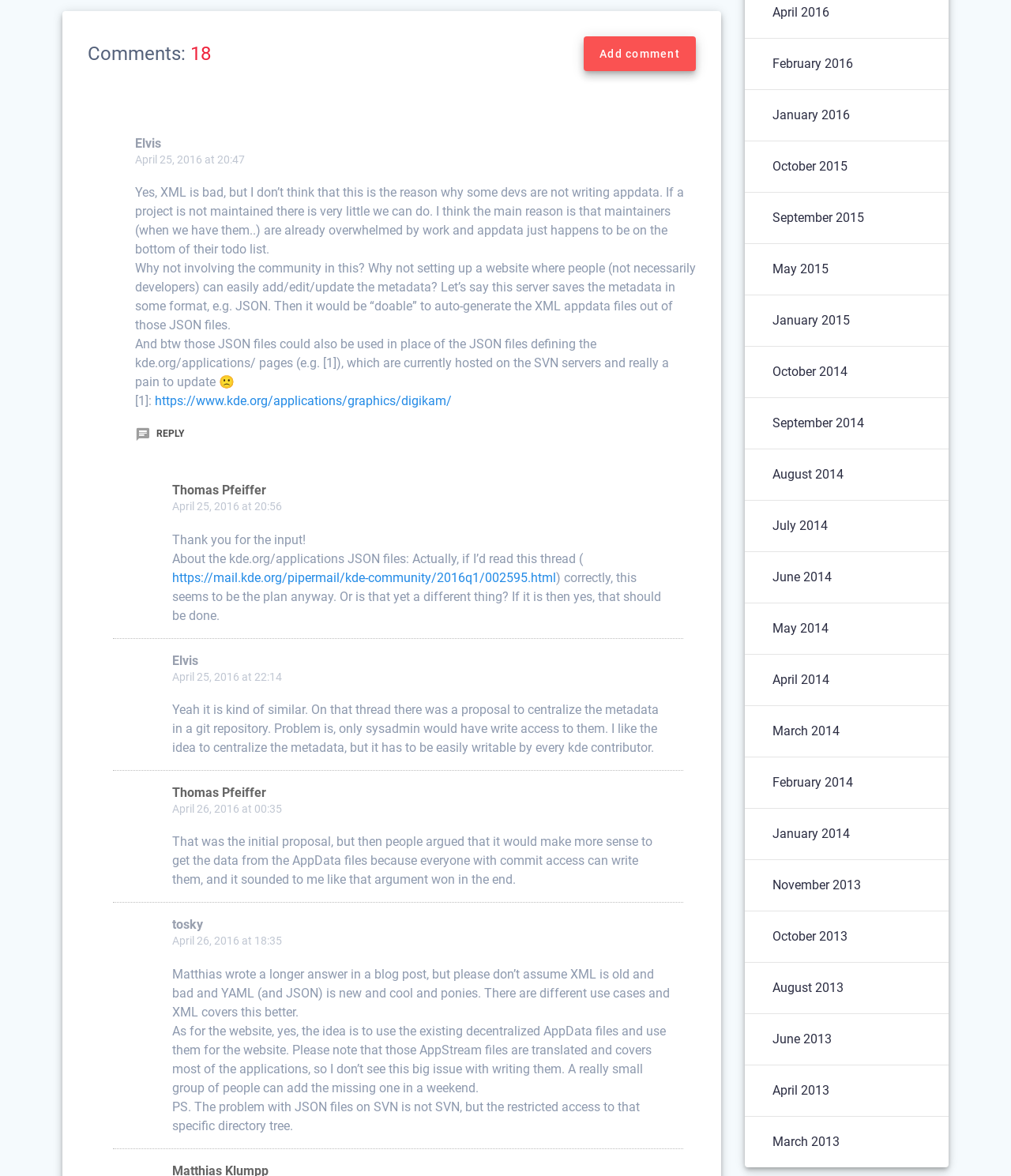Locate the coordinates of the bounding box for the clickable region that fulfills this instruction: "View RESTAURANTS".

None